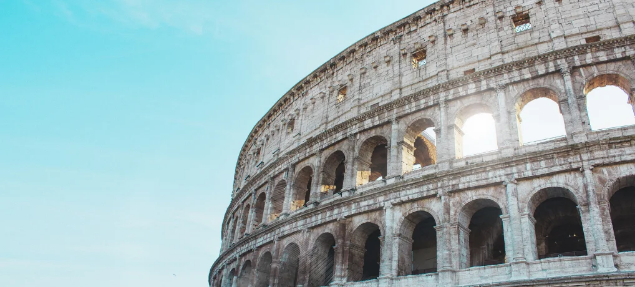What is the Colosseum associated with?
Look at the image and answer the question with a single word or phrase.

Italian cultural heritage